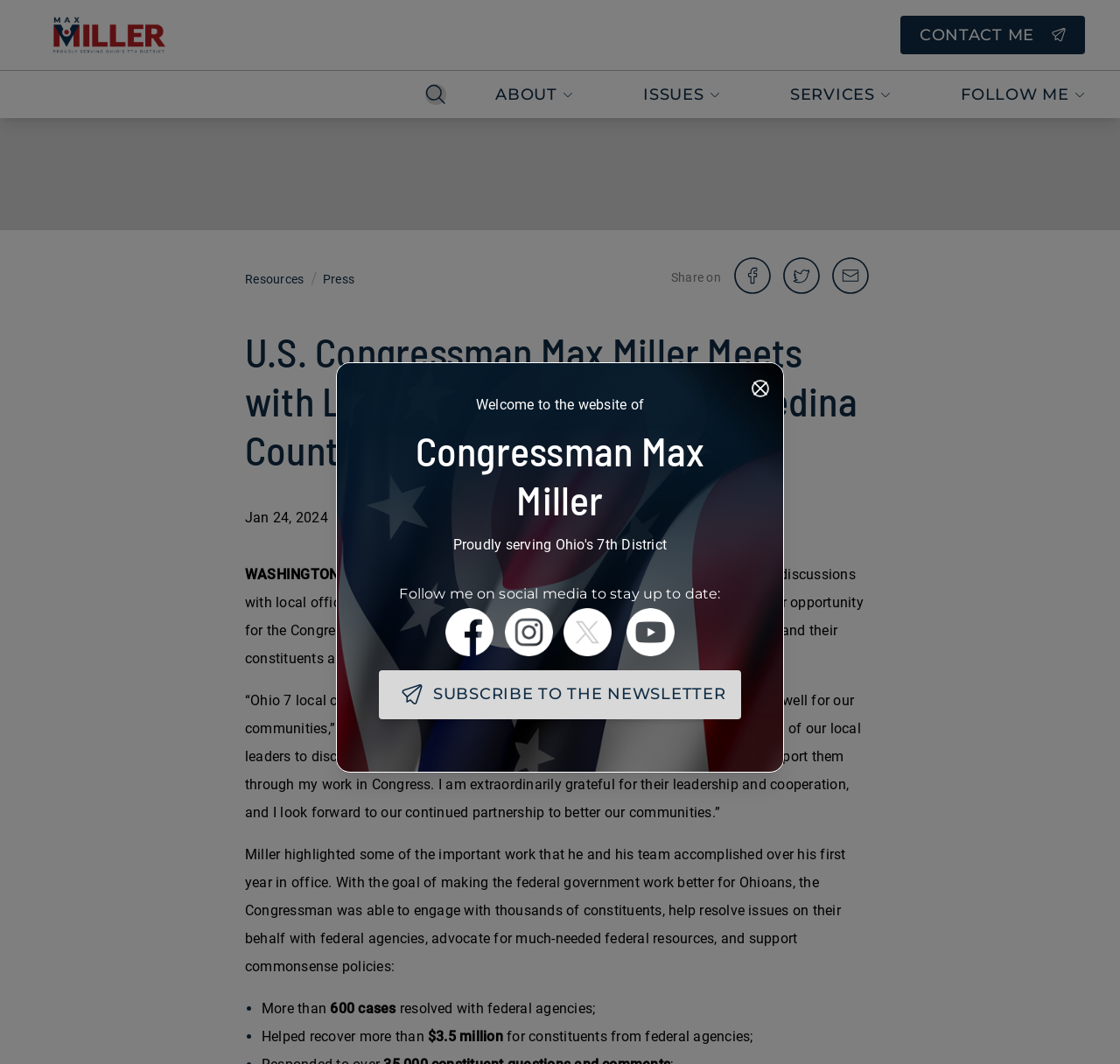Using the elements shown in the image, answer the question comprehensively: Who is the U.S. Congressman?

The webpage is about U.S. Congressman Max Miller, and his name is mentioned in the heading and the text, indicating that he is the main person being referred to.